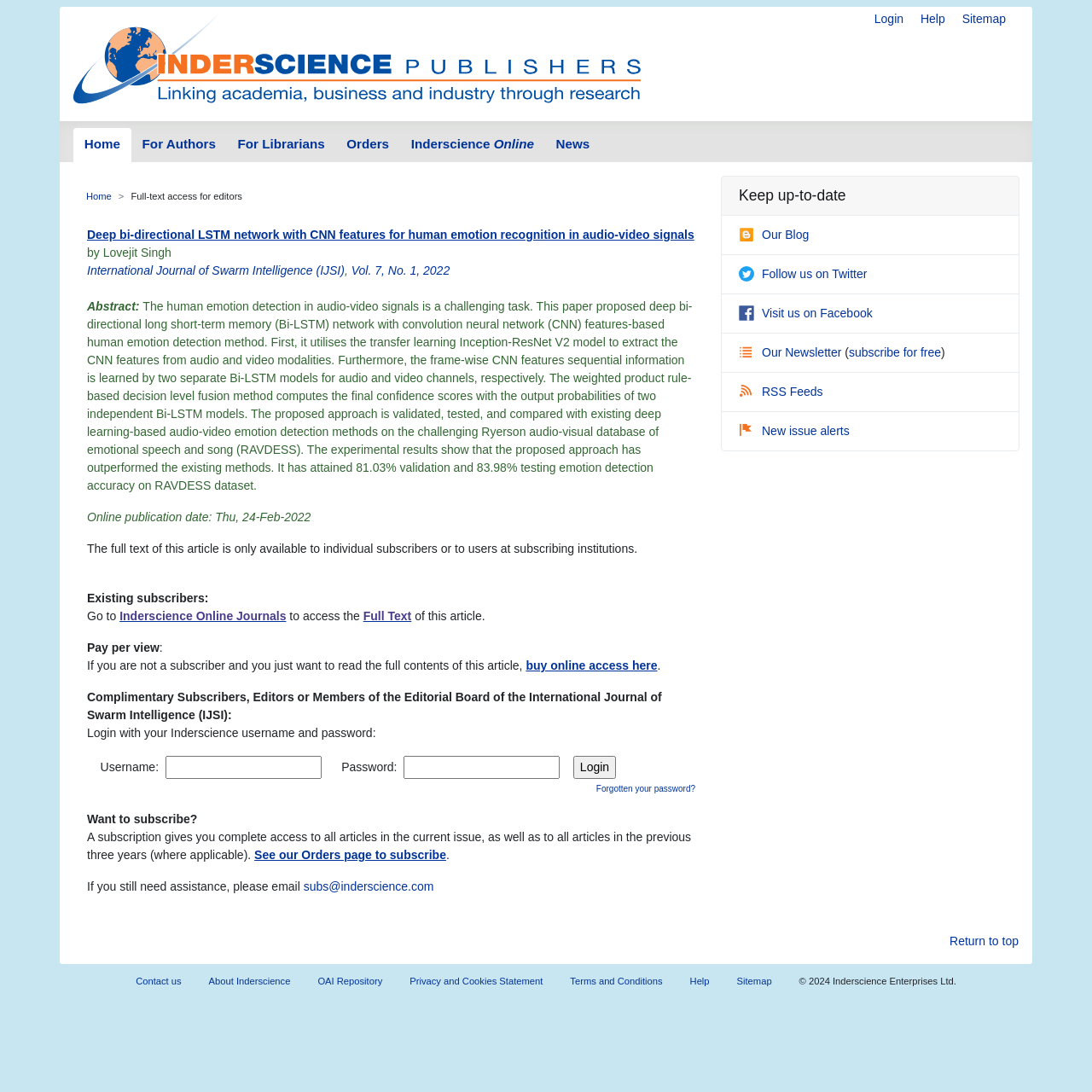Locate the UI element described by Help in the provided webpage screenshot. Return the bounding box coordinates in the format (top-left x, top-left y, bottom-right x, bottom-right y), ensuring all values are between 0 and 1.

[0.843, 0.011, 0.865, 0.023]